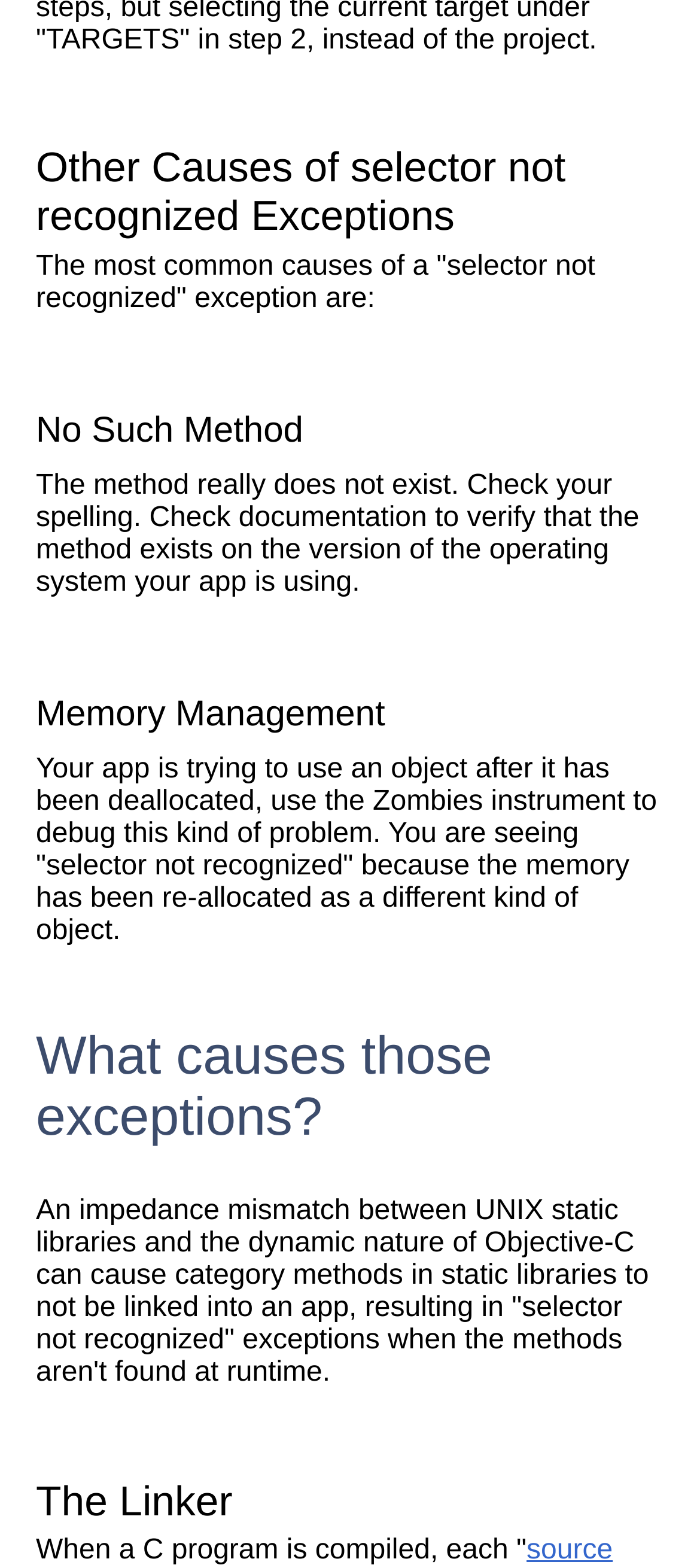What is the role of the linker in causing 'selector not recognized' exceptions?
Examine the screenshot and reply with a single word or phrase.

Linking issues